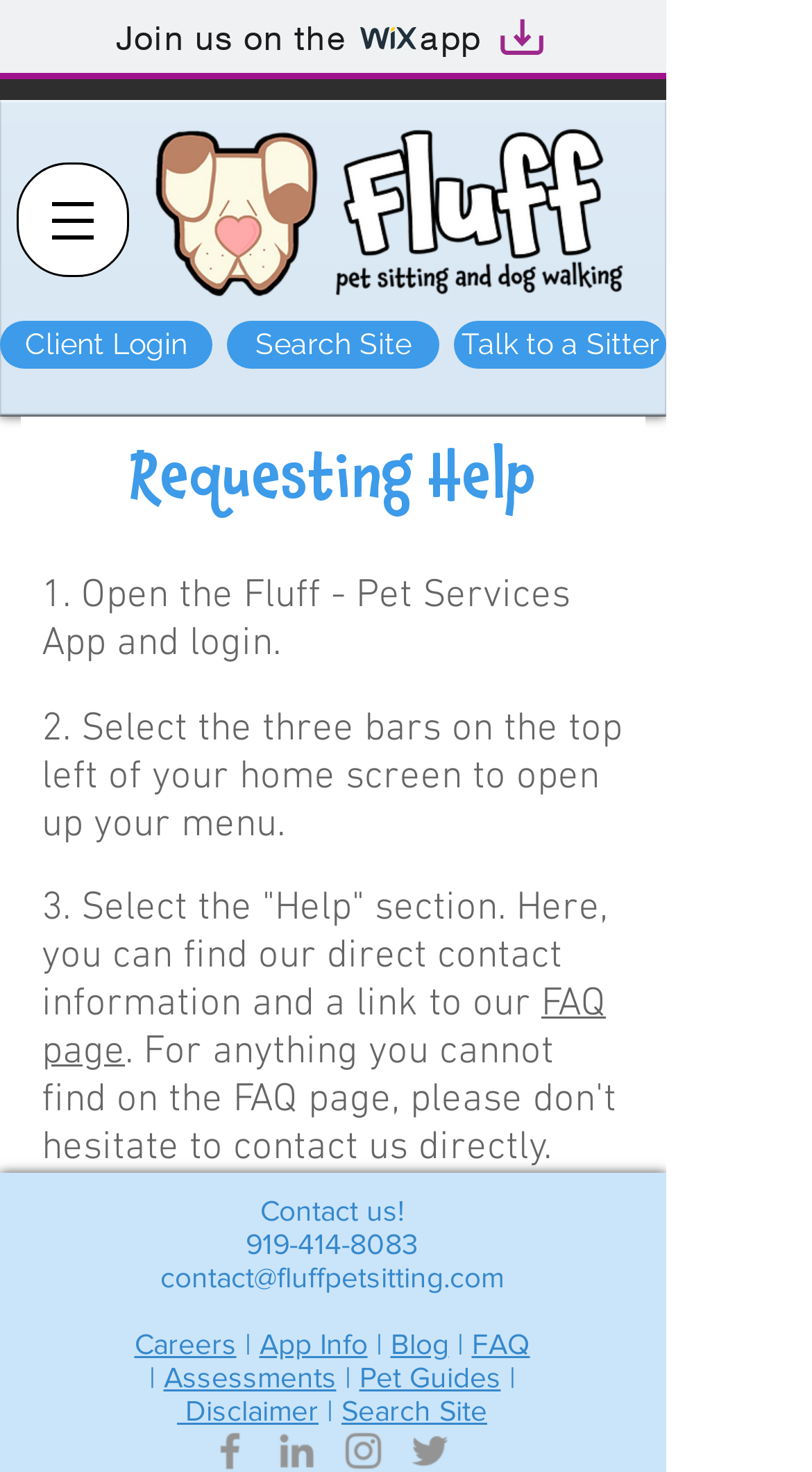Find the bounding box coordinates for the area that must be clicked to perform this action: "Talk to a Sitter".

[0.559, 0.218, 0.821, 0.25]